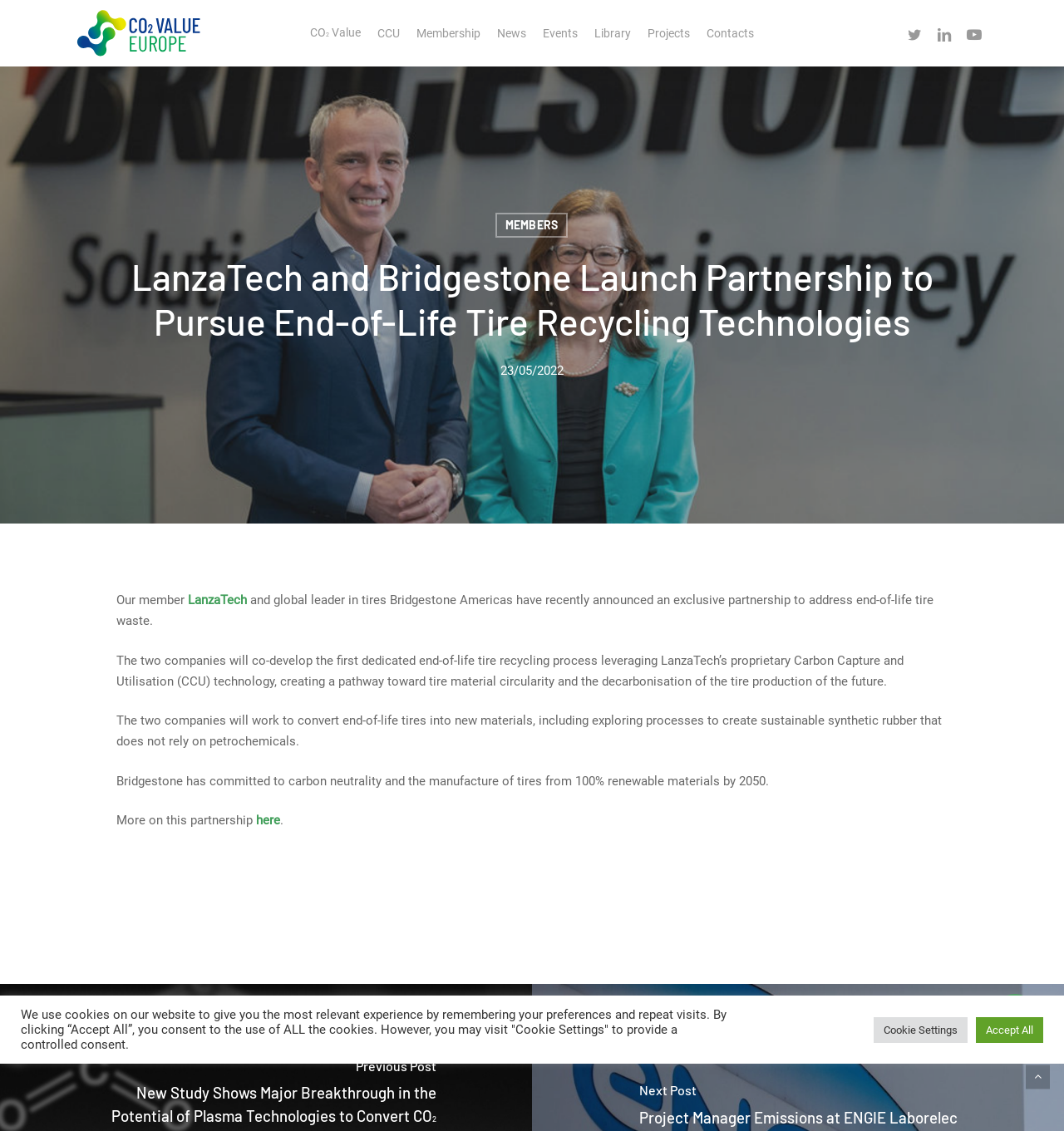Bounding box coordinates are specified in the format (top-left x, top-left y, bottom-right x, bottom-right y). All values are floating point numbers bounded between 0 and 1. Please provide the bounding box coordinate of the region this sentence describes: alt="CO₂ Value Europe"

[0.07, 0.007, 0.189, 0.051]